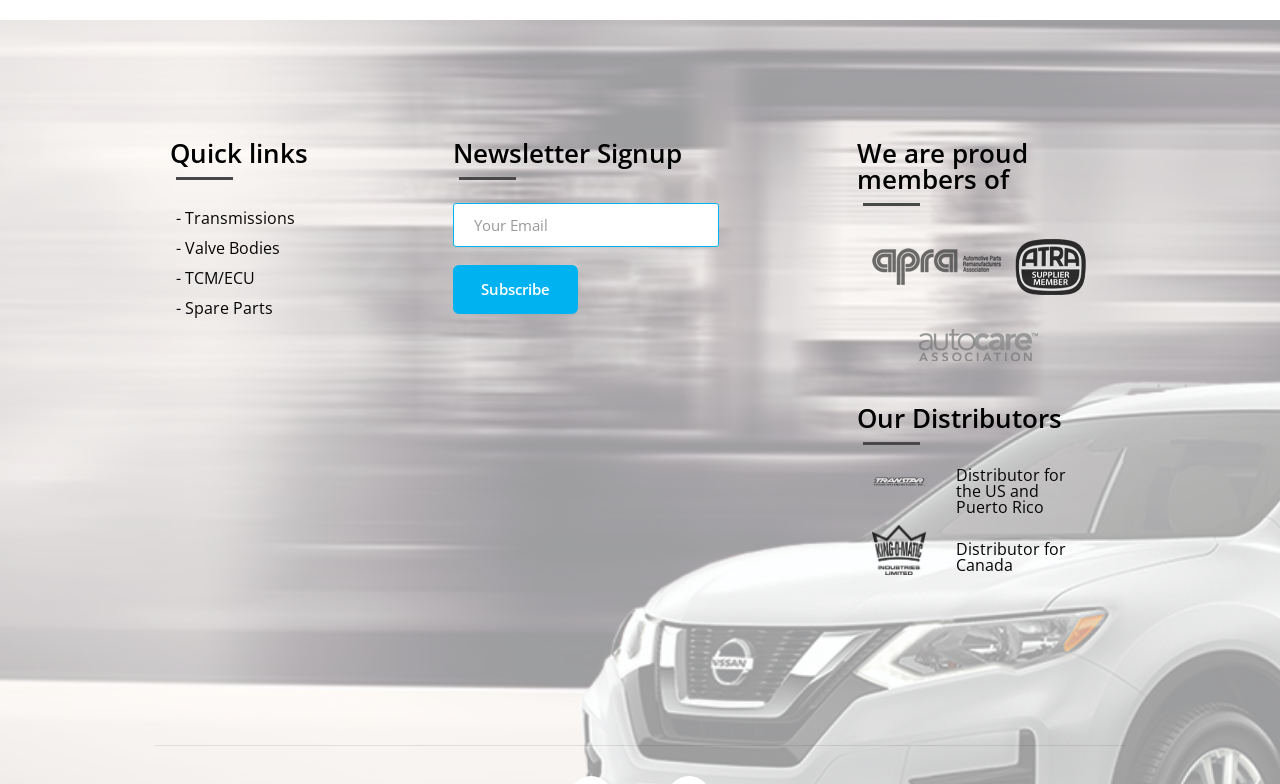Bounding box coordinates are specified in the format (top-left x, top-left y, bottom-right x, bottom-right y). All values are floating point numbers bounded between 0 and 1. Please provide the bounding box coordinate of the region this sentence describes: - Valve Bodies

[0.138, 0.302, 0.219, 0.33]